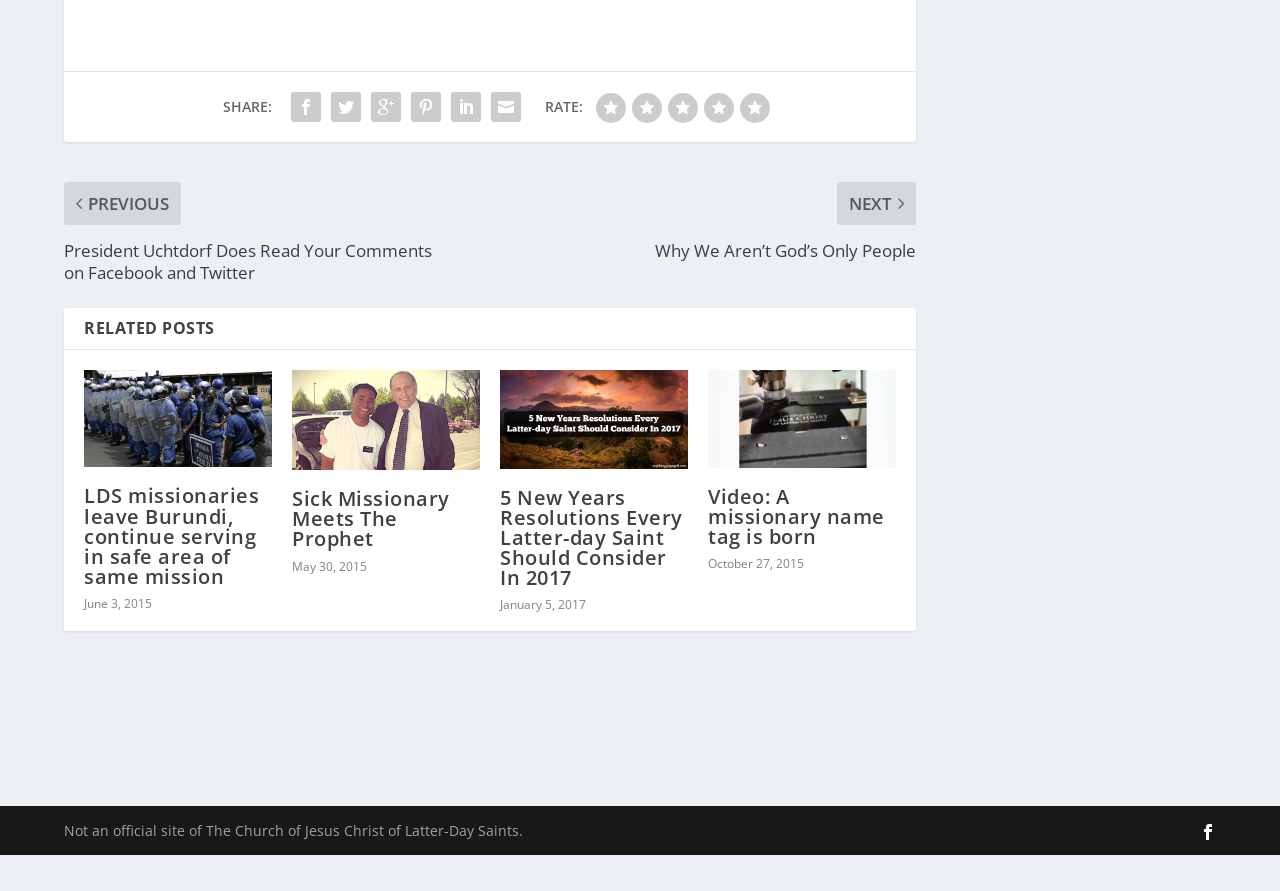Show the bounding box coordinates of the element that should be clicked to complete the task: "Click on the link to '5 New Years Resolutions Every Latter-day Saint Should Consider In 2017'".

[0.391, 0.415, 0.538, 0.526]